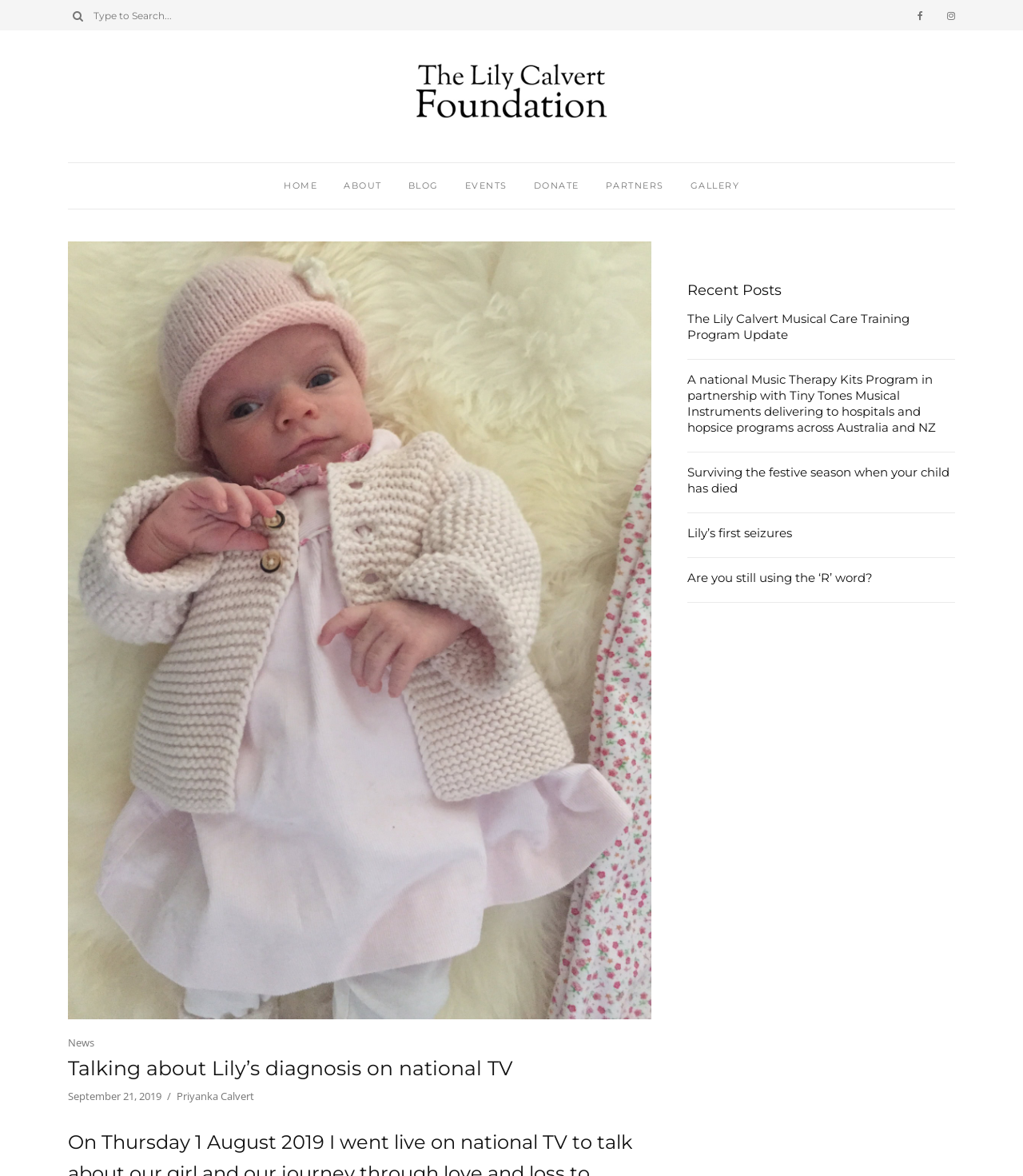How many social media links are at the top right corner?
We need a detailed and meticulous answer to the question.

There are two social media links at the top right corner of the webpage, with bounding boxes of [0.897, 0.008, 0.902, 0.018] and [0.926, 0.008, 0.934, 0.018].